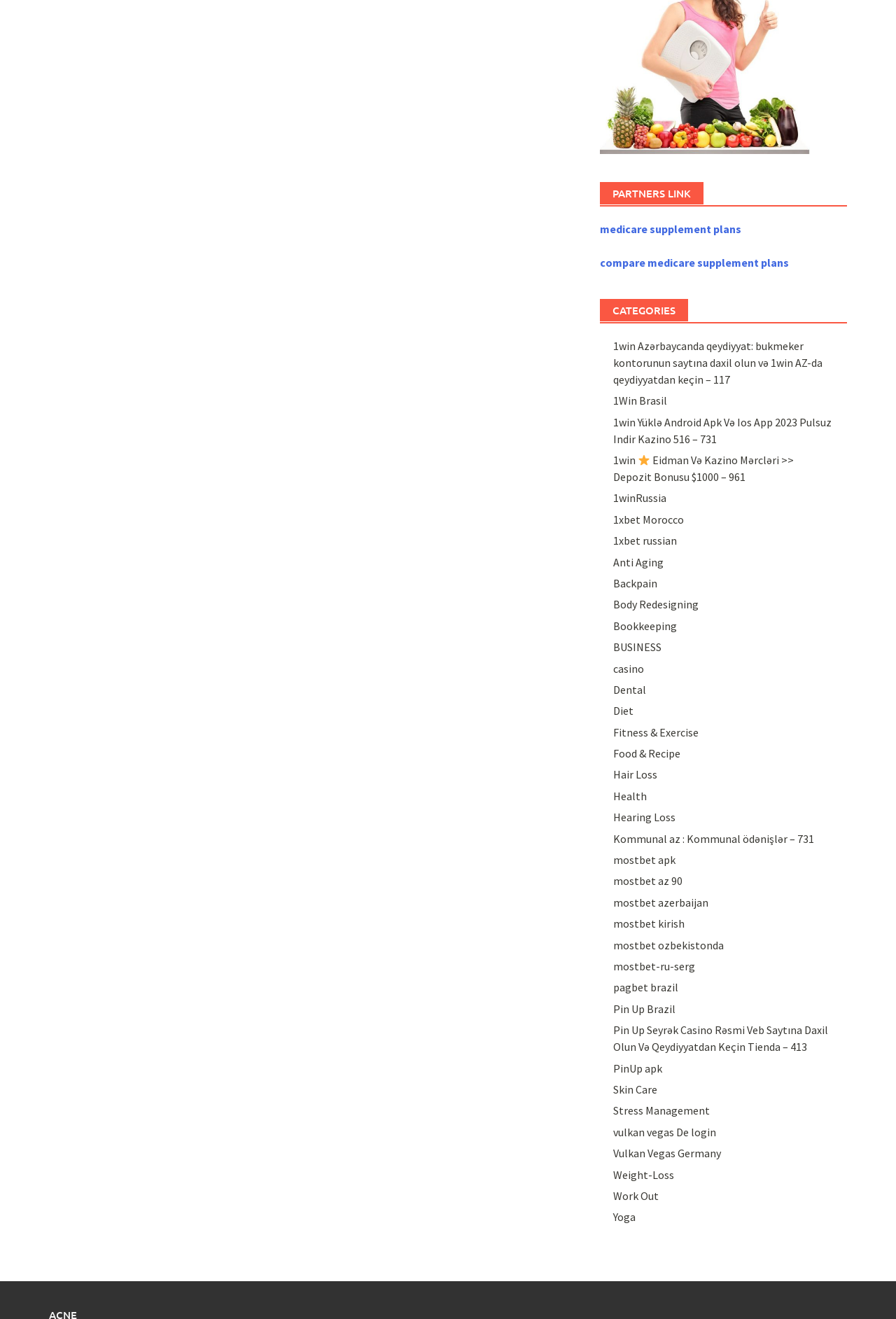Please reply with a single word or brief phrase to the question: 
What is the category of the 'Backpain' link?

Health